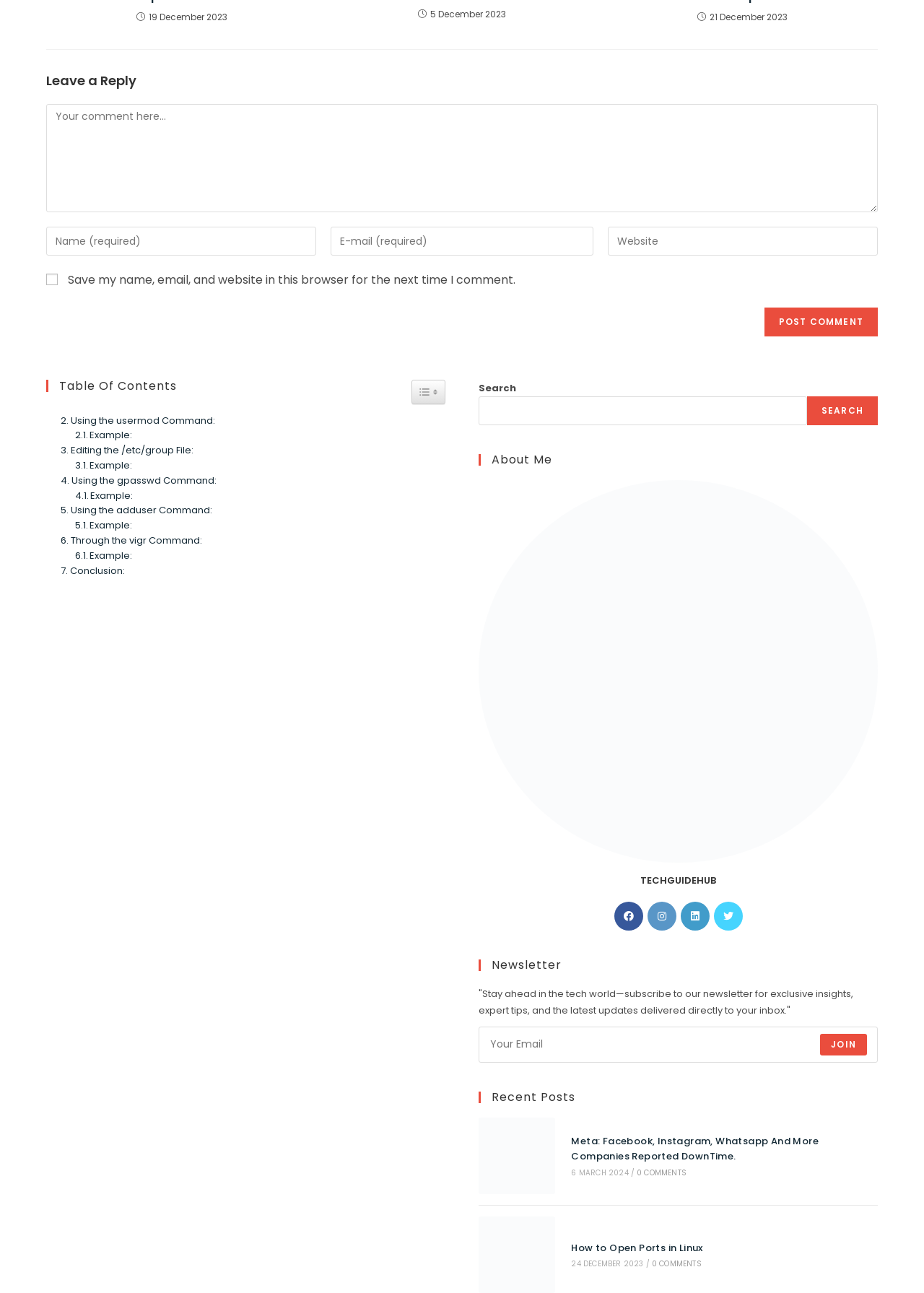Please give the bounding box coordinates of the area that should be clicked to fulfill the following instruction: "Subscribe to the newsletter". The coordinates should be in the format of four float numbers from 0 to 1, i.e., [left, top, right, bottom].

[0.888, 0.799, 0.938, 0.816]